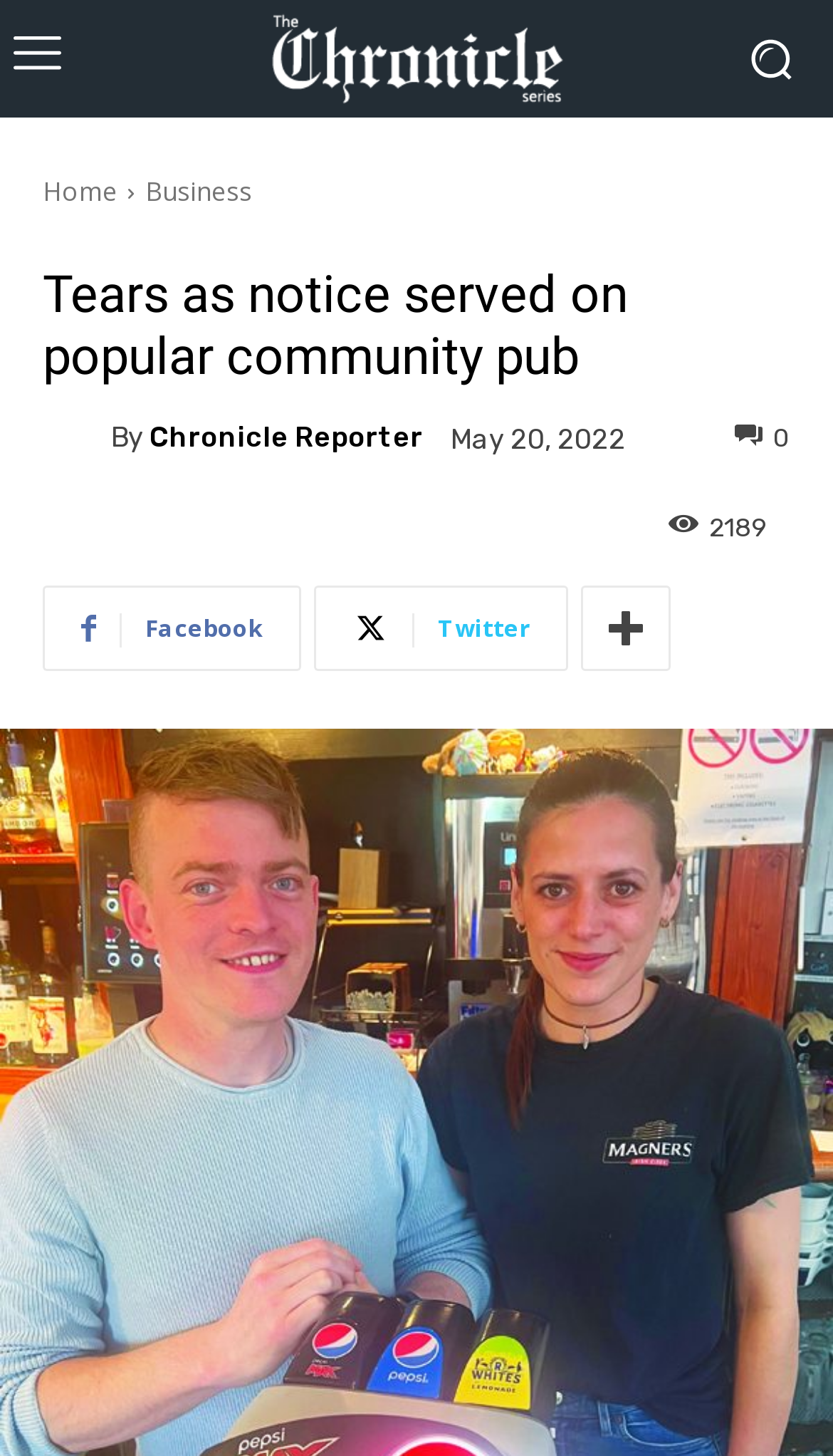Locate the bounding box coordinates of the element's region that should be clicked to carry out the following instruction: "Click on 'Related Posts'". The coordinates need to be four float numbers between 0 and 1, i.e., [left, top, right, bottom].

None